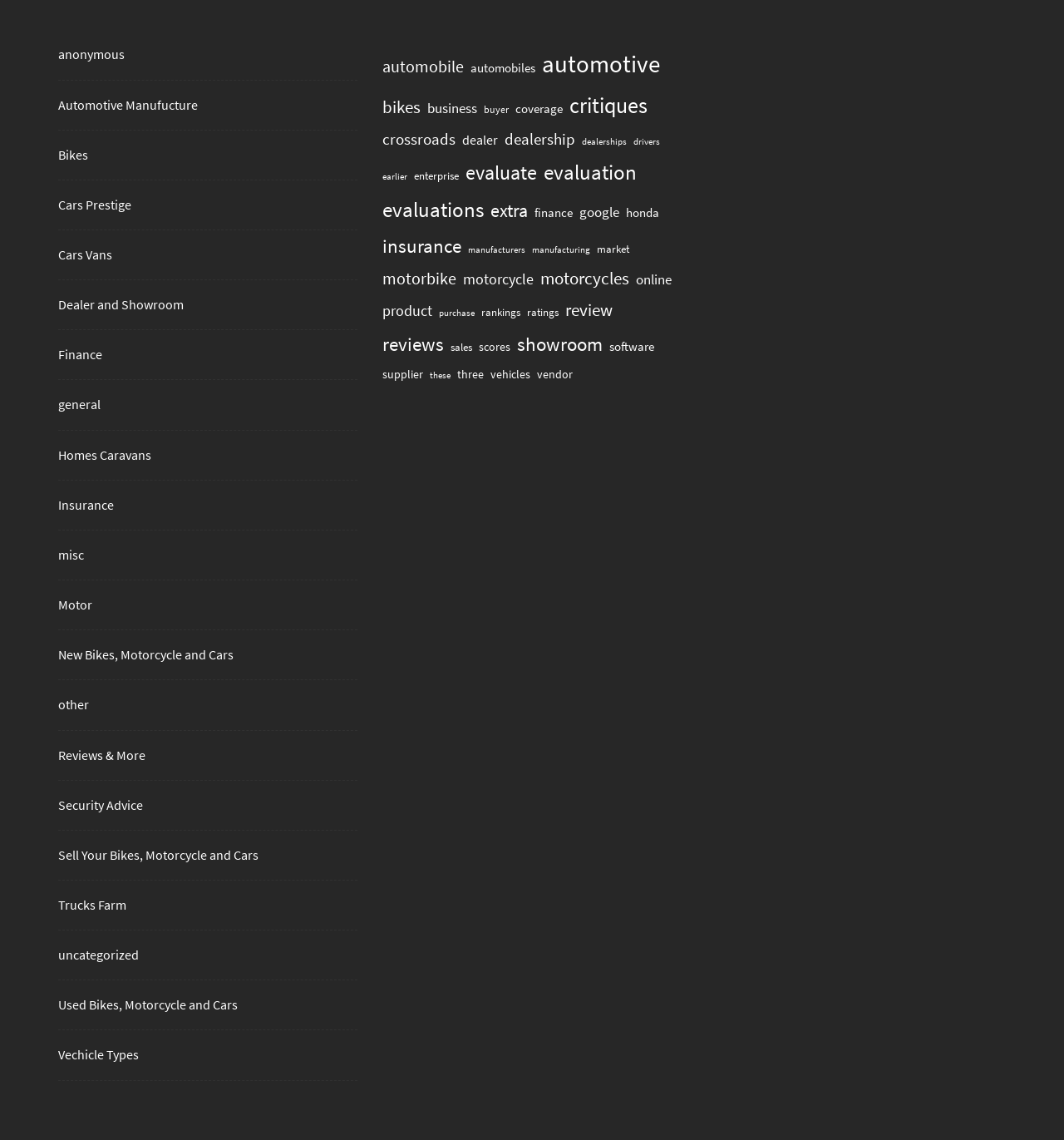Please locate the bounding box coordinates of the region I need to click to follow this instruction: "Click the 'CONTACT US' link".

None